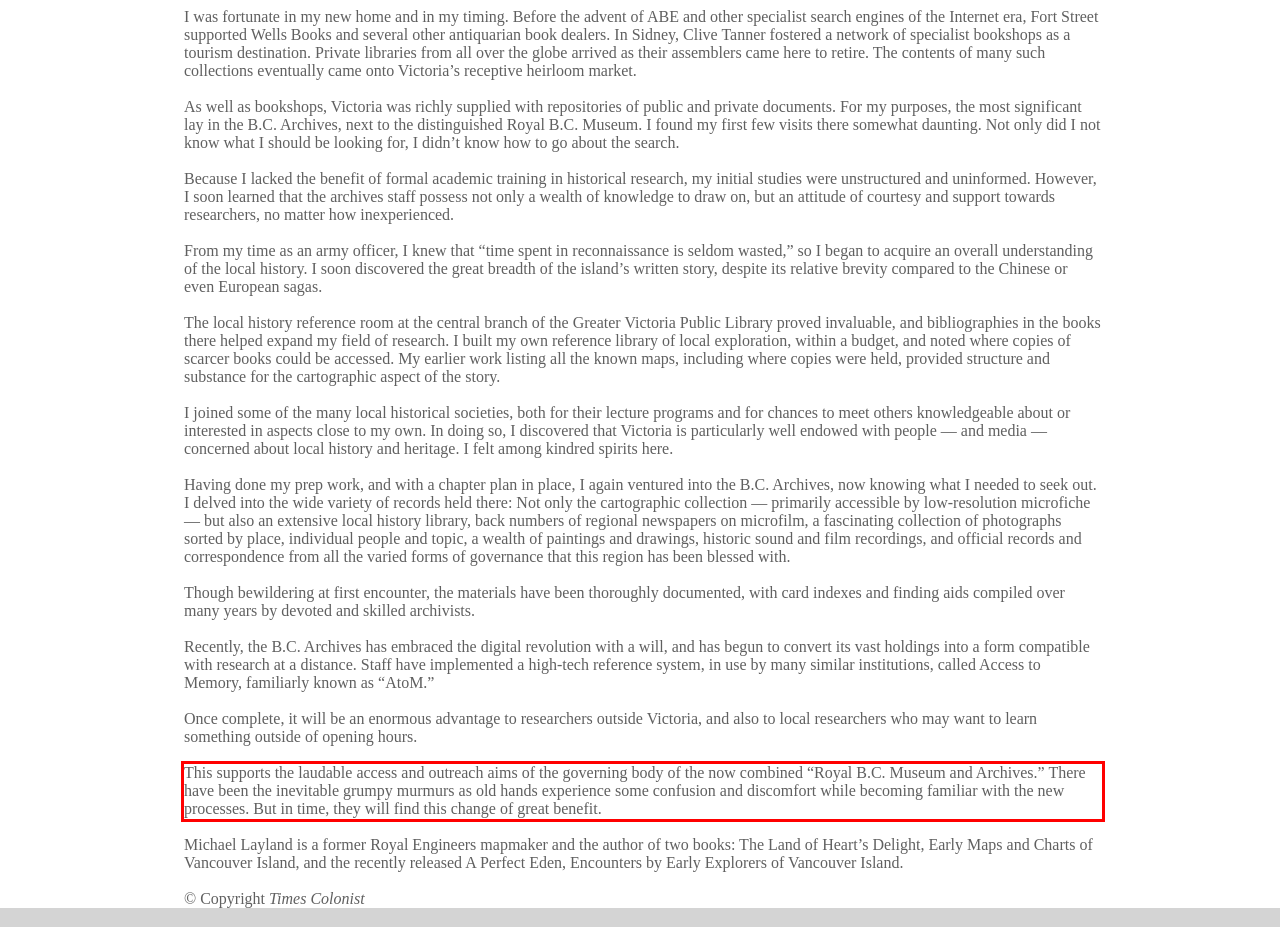You have a screenshot of a webpage with a red bounding box. Identify and extract the text content located inside the red bounding box.

This supports the laudable access and outreach aims of the governing body of the now combined “Royal B.C. Museum and Archives.” There have been the inevitable grumpy murmurs as old hands experience some confusion and discomfort while becoming familiar with the new processes. But in time, they will find this change of great benefit.